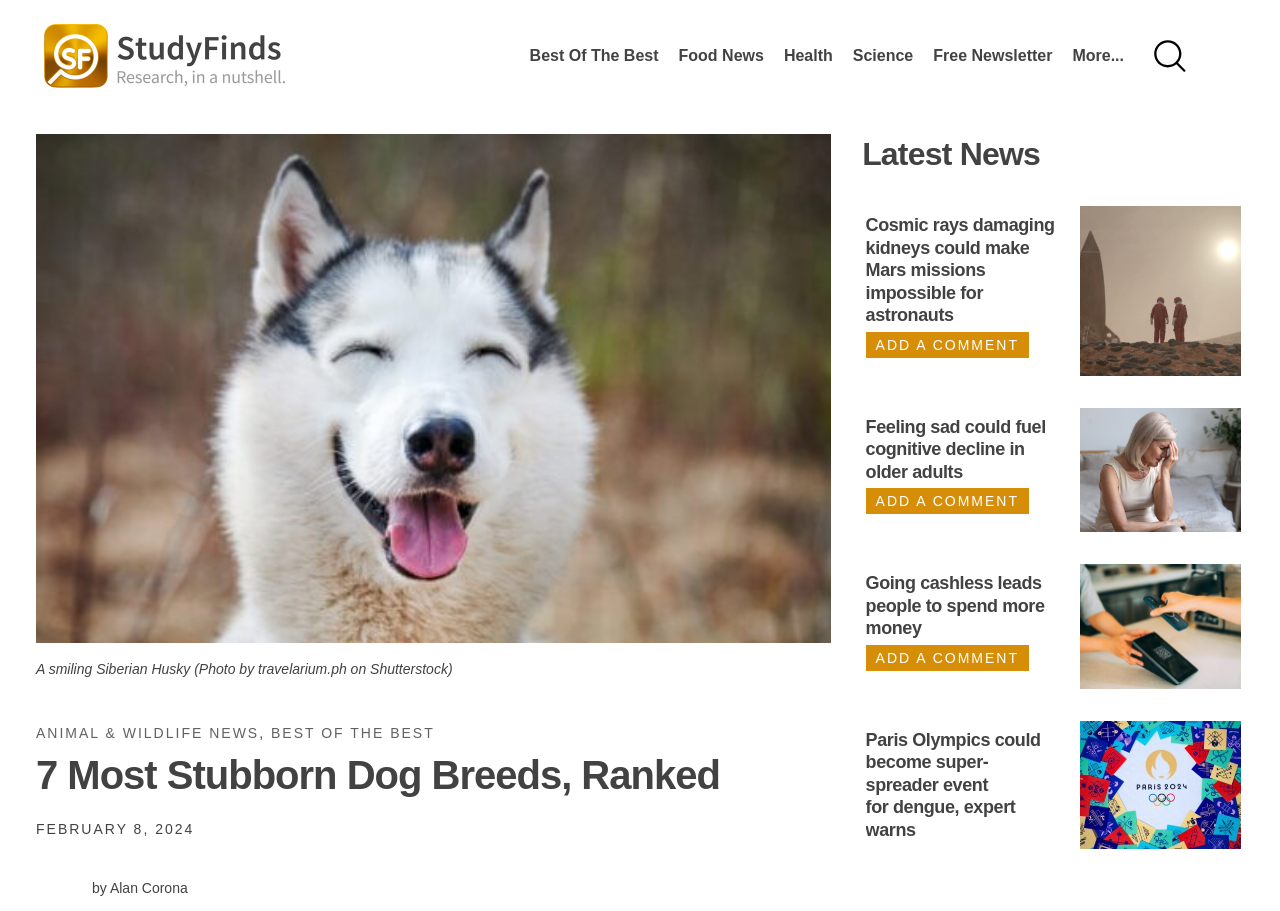Reply to the question with a brief word or phrase: What is the topic of the article with the image of astronauts?

Mars missions